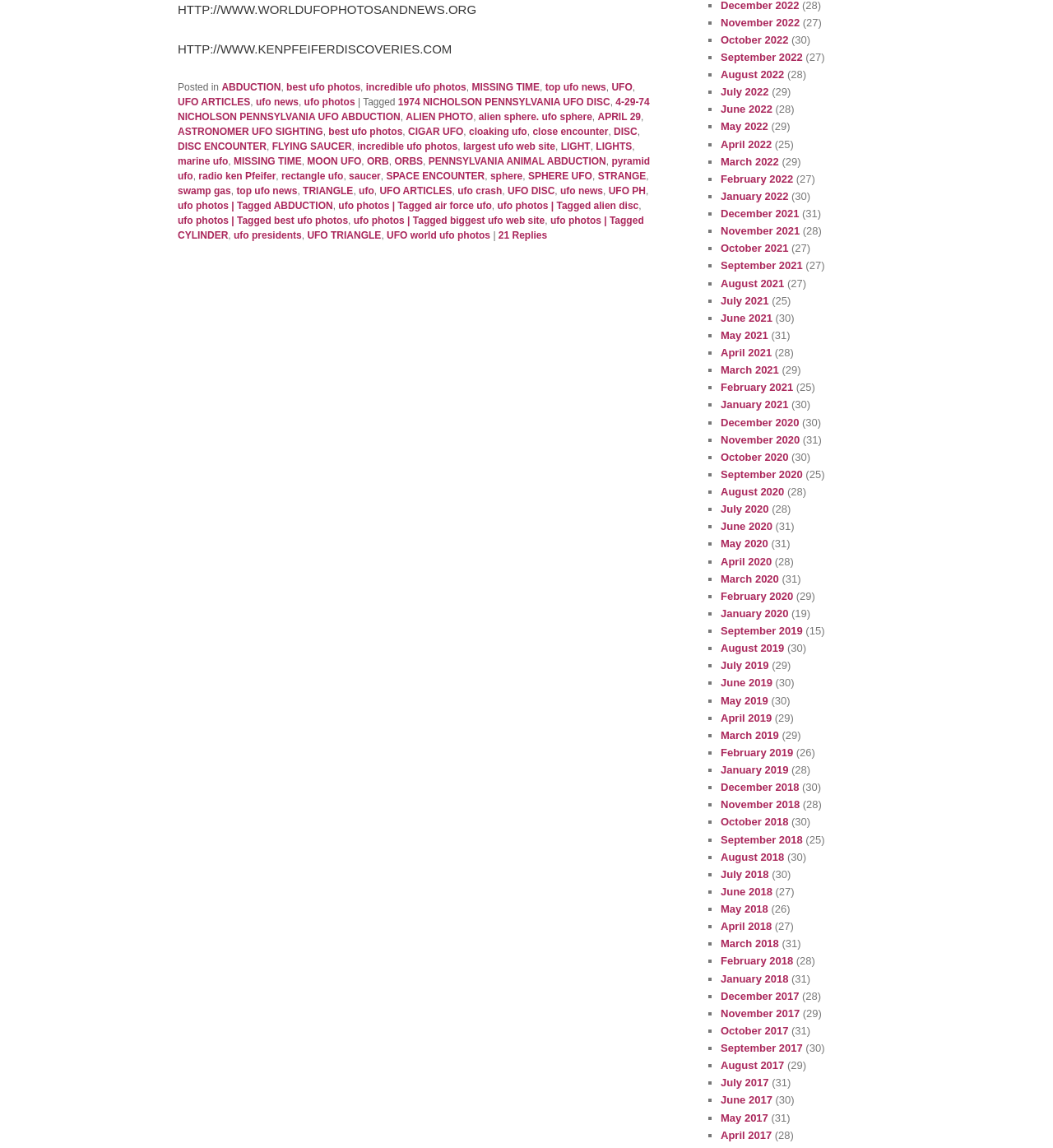Please identify the coordinates of the bounding box for the clickable region that will accomplish this instruction: "Click on 'NEWS IN AND AROUND BOW'".

None